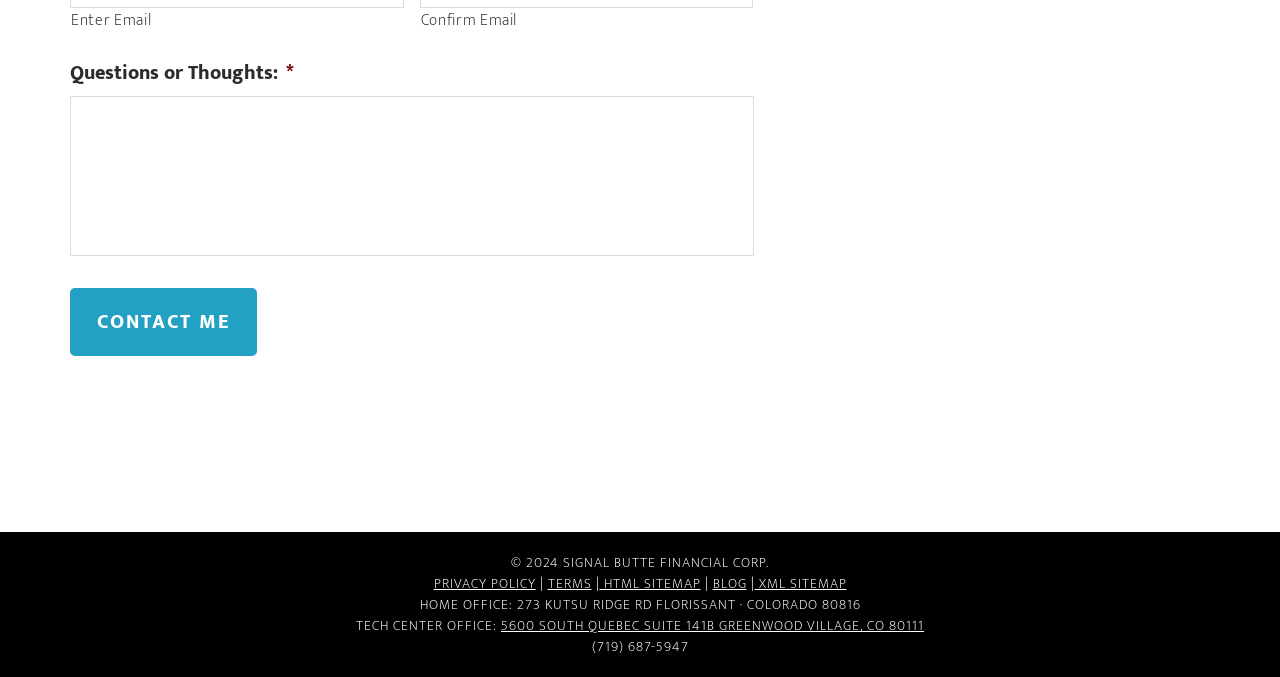Pinpoint the bounding box coordinates of the element that must be clicked to accomplish the following instruction: "Click contact me". The coordinates should be in the format of four float numbers between 0 and 1, i.e., [left, top, right, bottom].

[0.055, 0.426, 0.201, 0.526]